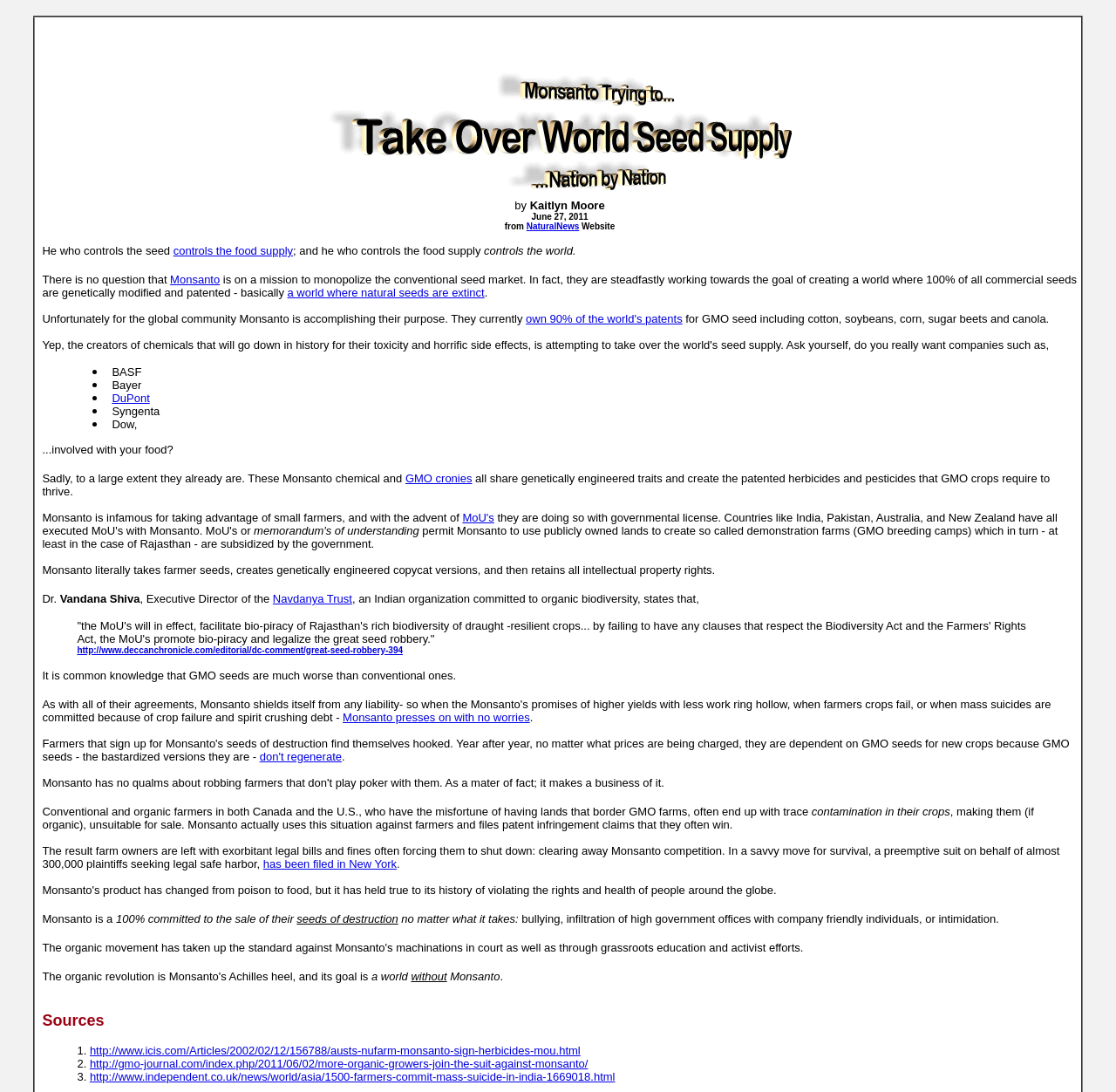Find and provide the bounding box coordinates for the UI element described with: "http://gmo-journal.com/index.php/2011/06/02/more-organic-growers-join-the-suit-against-monsanto/".

[0.08, 0.968, 0.527, 0.98]